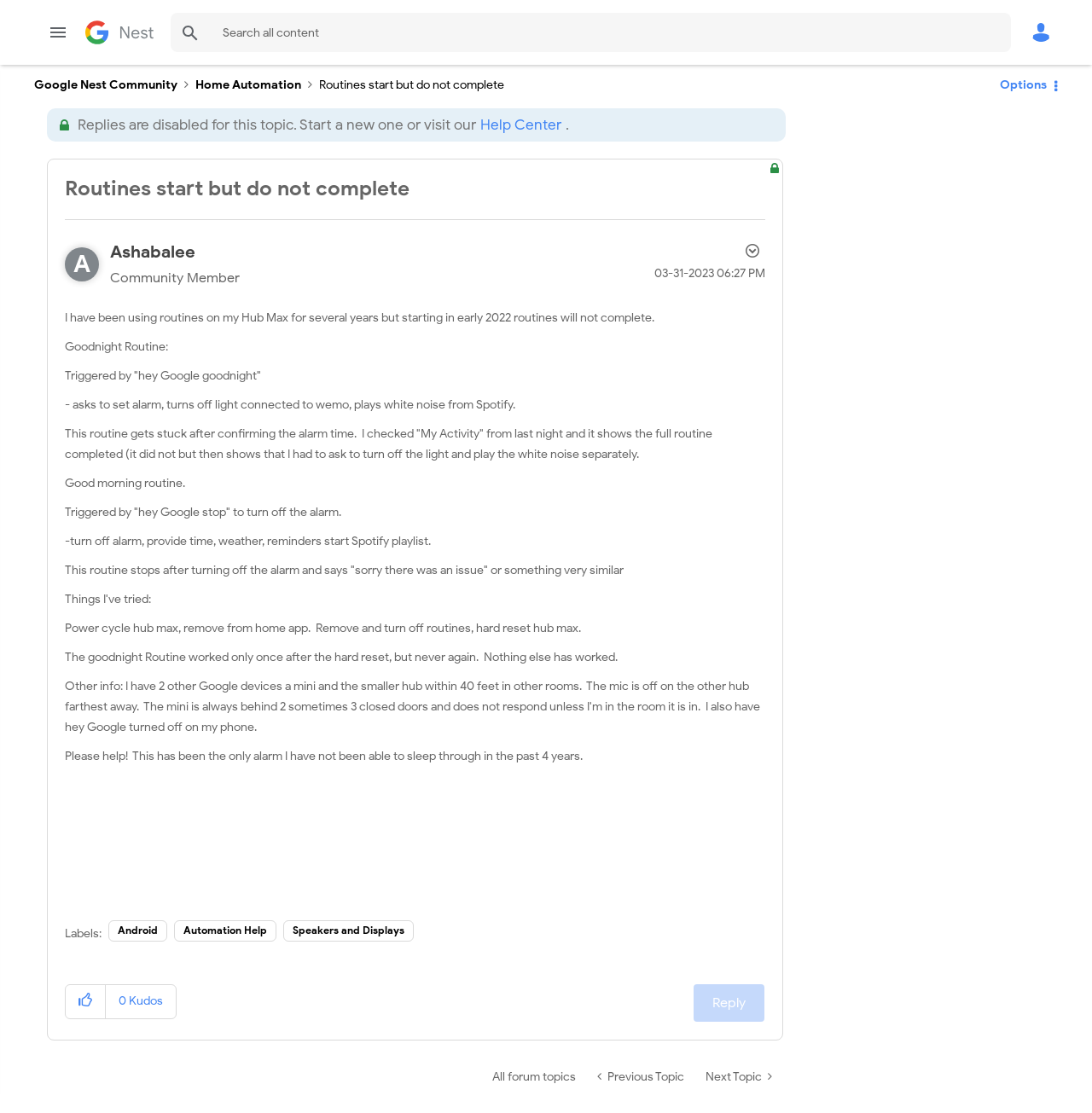Provide the bounding box coordinates of the section that needs to be clicked to accomplish the following instruction: "Apply the search filter."

None